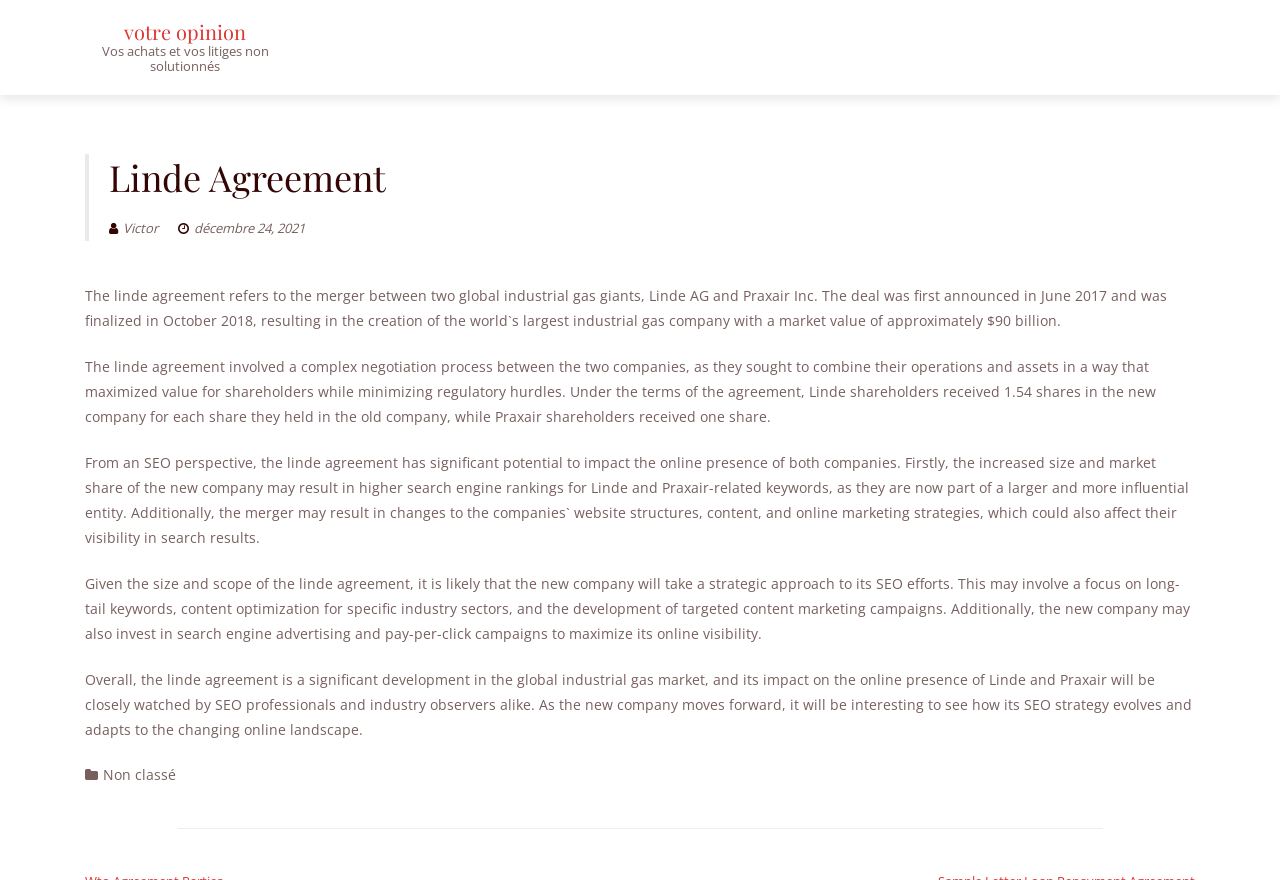Given the element description: "name="s" placeholder="Search the Site..."", predict the bounding box coordinates of this UI element. The coordinates must be four float numbers between 0 and 1, given as [left, top, right, bottom].

None